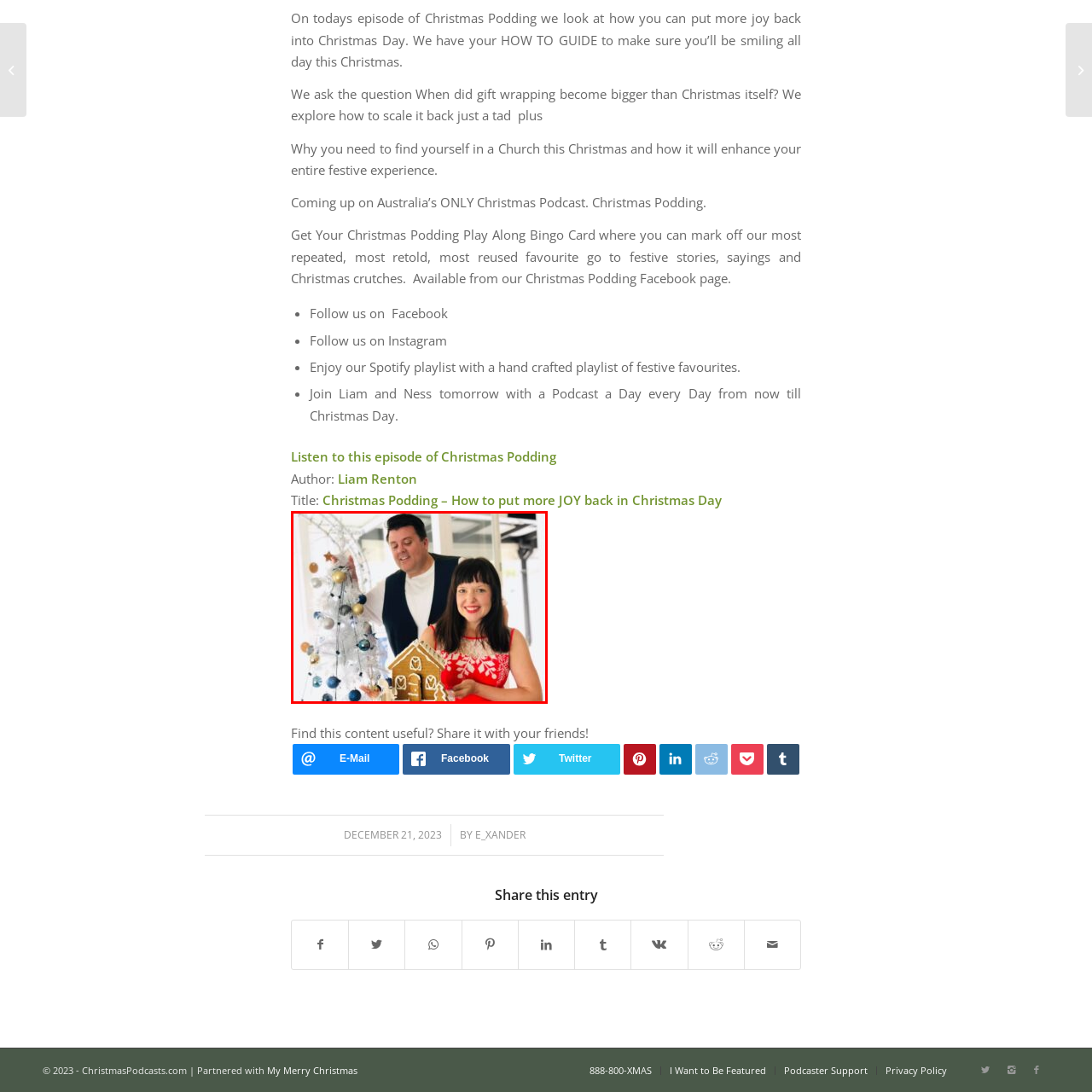Take a close look at the image marked with a red boundary and thoroughly answer the ensuing question using the information observed in the image:
What is the man standing next to?

The man is standing next to a slender, white Christmas tree, which is decorated with blue, silver, and gold ornaments, as described in the image caption.